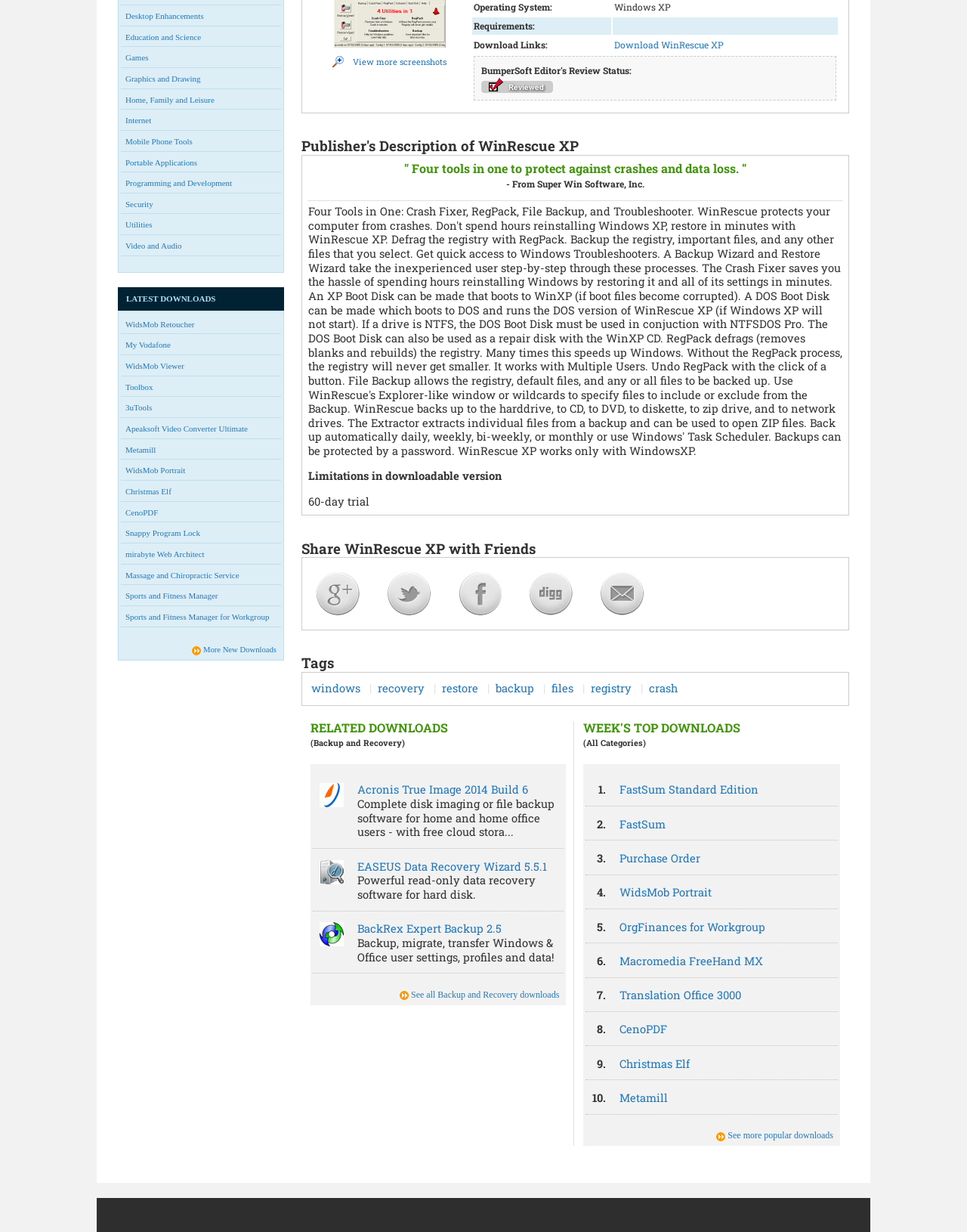Find the bounding box coordinates for the UI element whose description is: "VRO VRA". The coordinates should be four float numbers between 0 and 1, in the format [left, top, right, bottom].

None